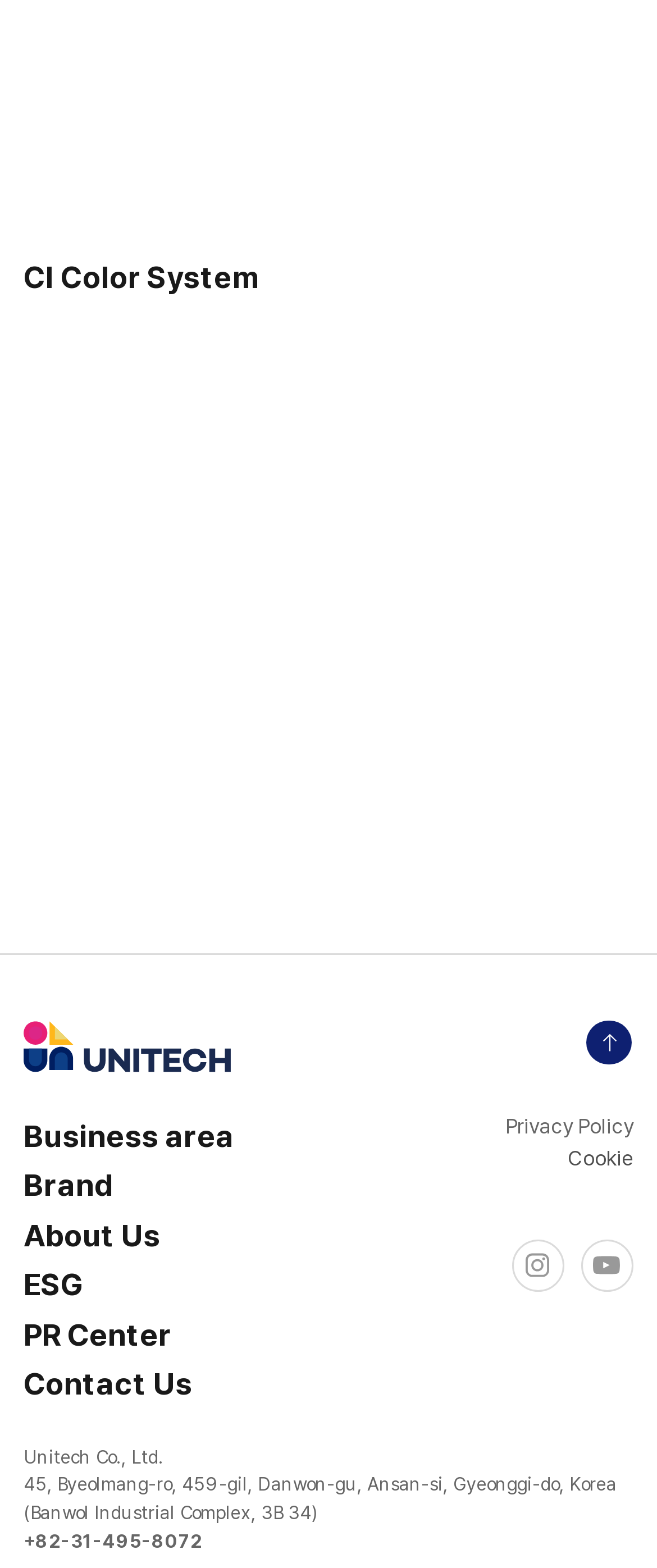Provide the bounding box coordinates of the HTML element this sentence describes: "About Us". The bounding box coordinates consist of four float numbers between 0 and 1, i.e., [left, top, right, bottom].

[0.036, 0.776, 0.244, 0.799]